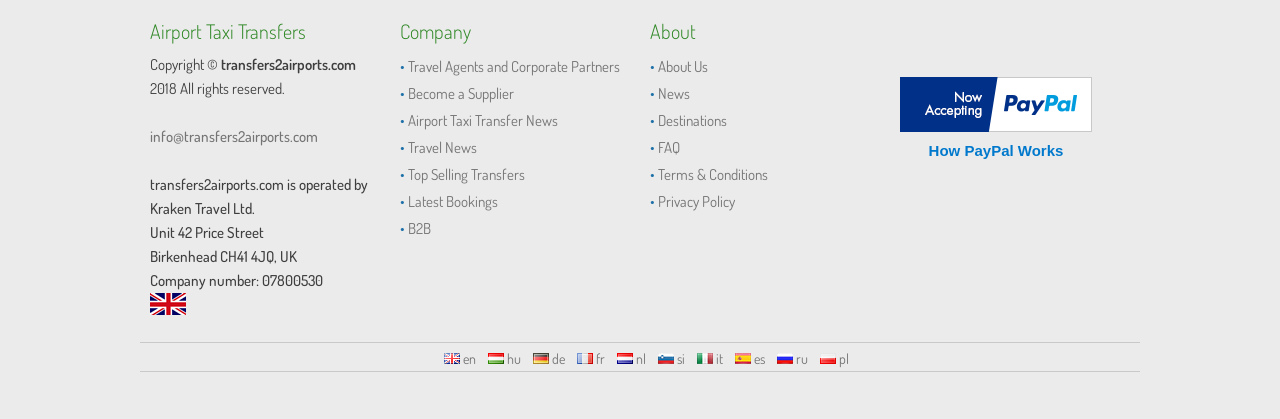Locate the bounding box coordinates of the clickable region to complete the following instruction: "View 'About Us'."

[0.514, 0.137, 0.553, 0.182]